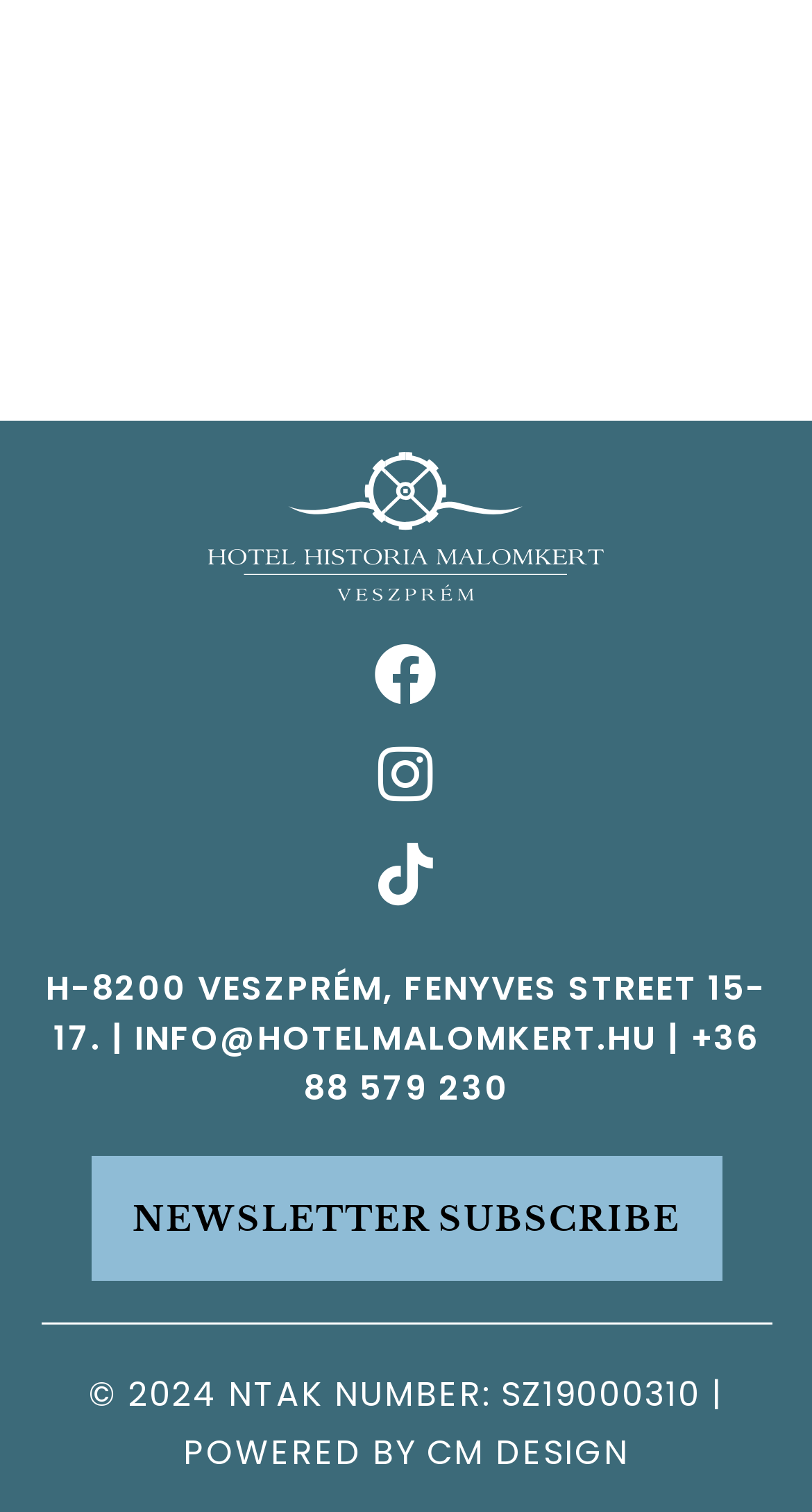Given the description "INFO@HOTELMALOMKERT.HU", determine the bounding box of the corresponding UI element.

[0.165, 0.671, 0.809, 0.703]